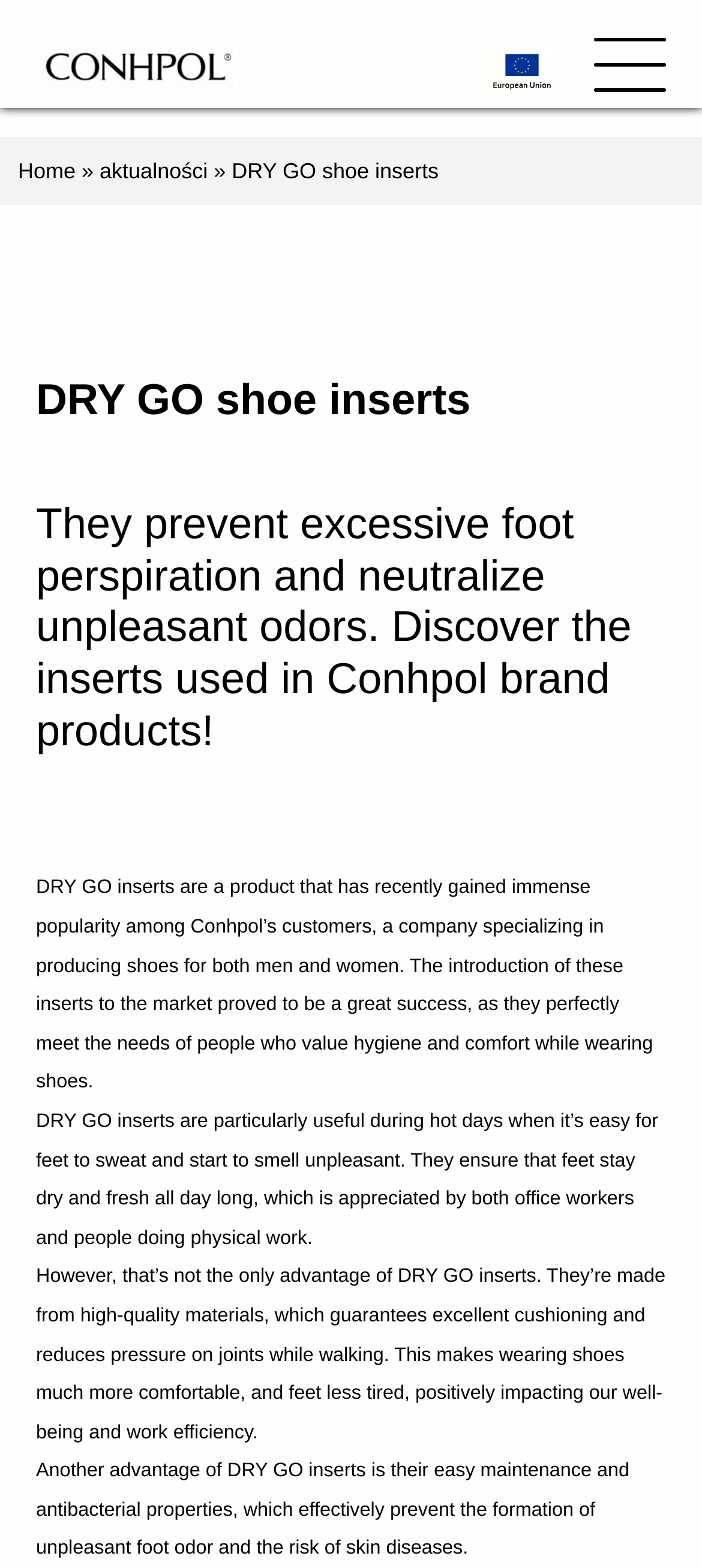Explain the webpage in detail.

The webpage is about DRY GO shoe inserts, a product that prevents excessive foot perspiration and neutralizes unpleasant odors. At the top, there are three links and a button, aligned horizontally. The first link is on the left, the second link is in the middle, and the button is on the right. Below these elements, there is a navigation menu with links to "Home" and "aktualności" (news), separated by a right-pointing arrow symbol.

The main content of the webpage is divided into sections. The first section has a heading that reads "DRY GO shoe inserts" and a subheading that describes the product's benefits. Below this, there is a paragraph of text that explains the popularity of DRY GO inserts among Conhpol's customers. 

The next section has three paragraphs of text that describe the advantages of DRY GO inserts. The first paragraph explains how the inserts keep feet dry and fresh, especially during hot days. The second paragraph highlights the comfort and cushioning provided by the high-quality materials used in the inserts. The third paragraph mentions the easy maintenance and antibacterial properties of the inserts, which prevent unpleasant foot odor and skin diseases.

Overall, the webpage has a simple and clean layout, with a focus on providing detailed information about the benefits and features of DRY GO shoe inserts.